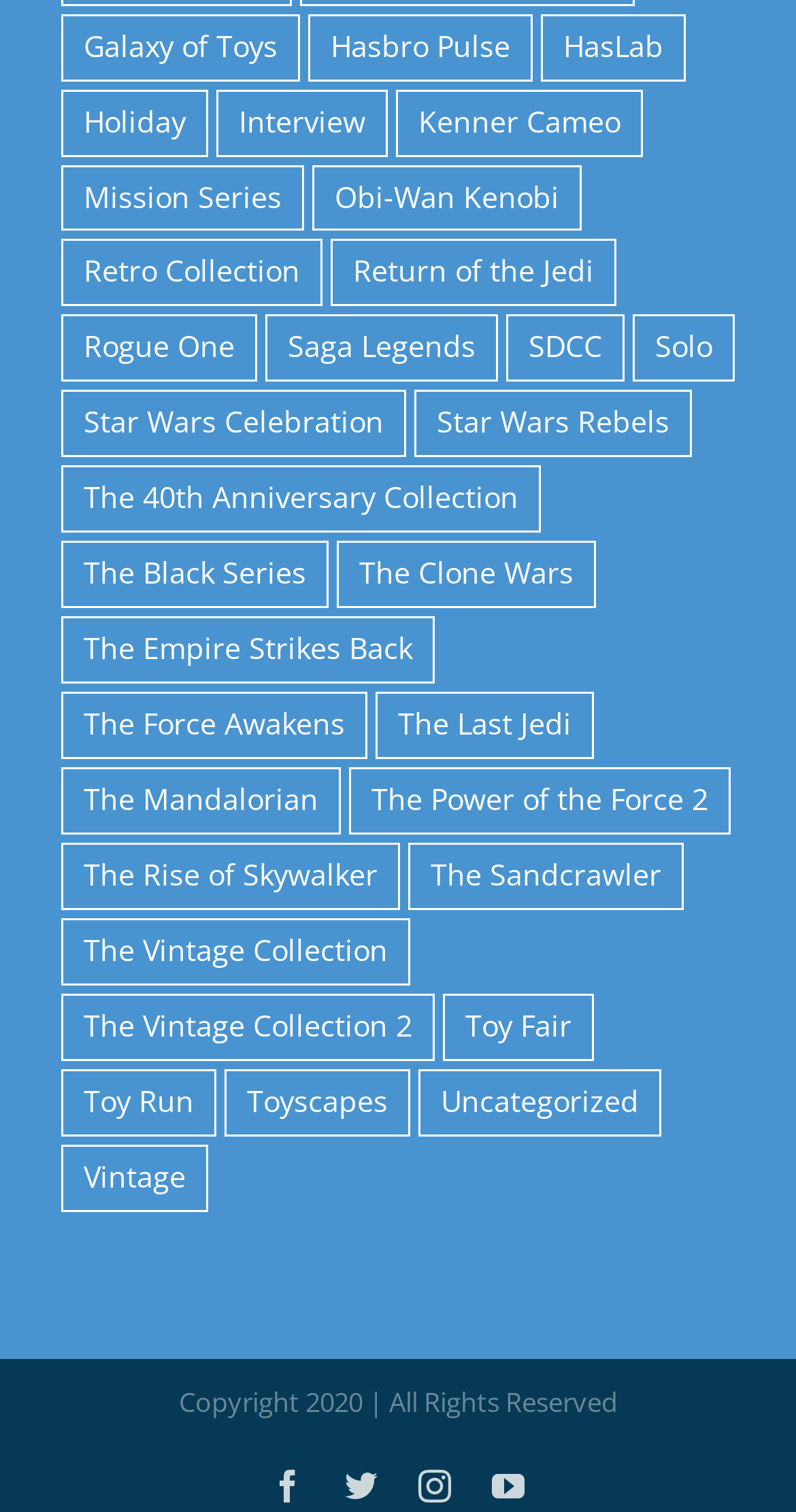Please identify the bounding box coordinates of the clickable area that will allow you to execute the instruction: "Check out Rogue One items".

[0.077, 0.208, 0.323, 0.253]